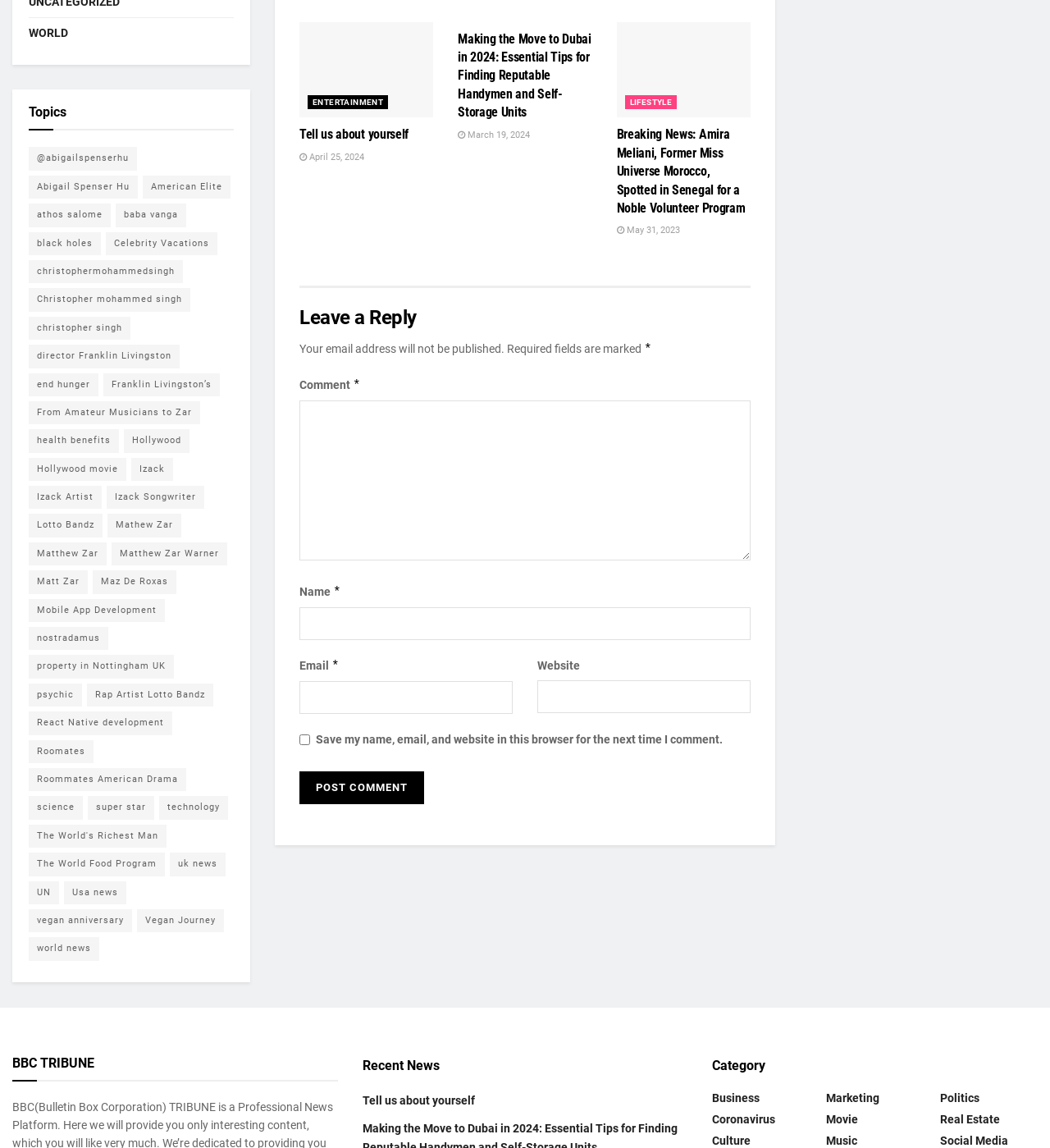Provide the bounding box coordinates for the area that should be clicked to complete the instruction: "Read about Cedar Grove presents Children of the World".

None